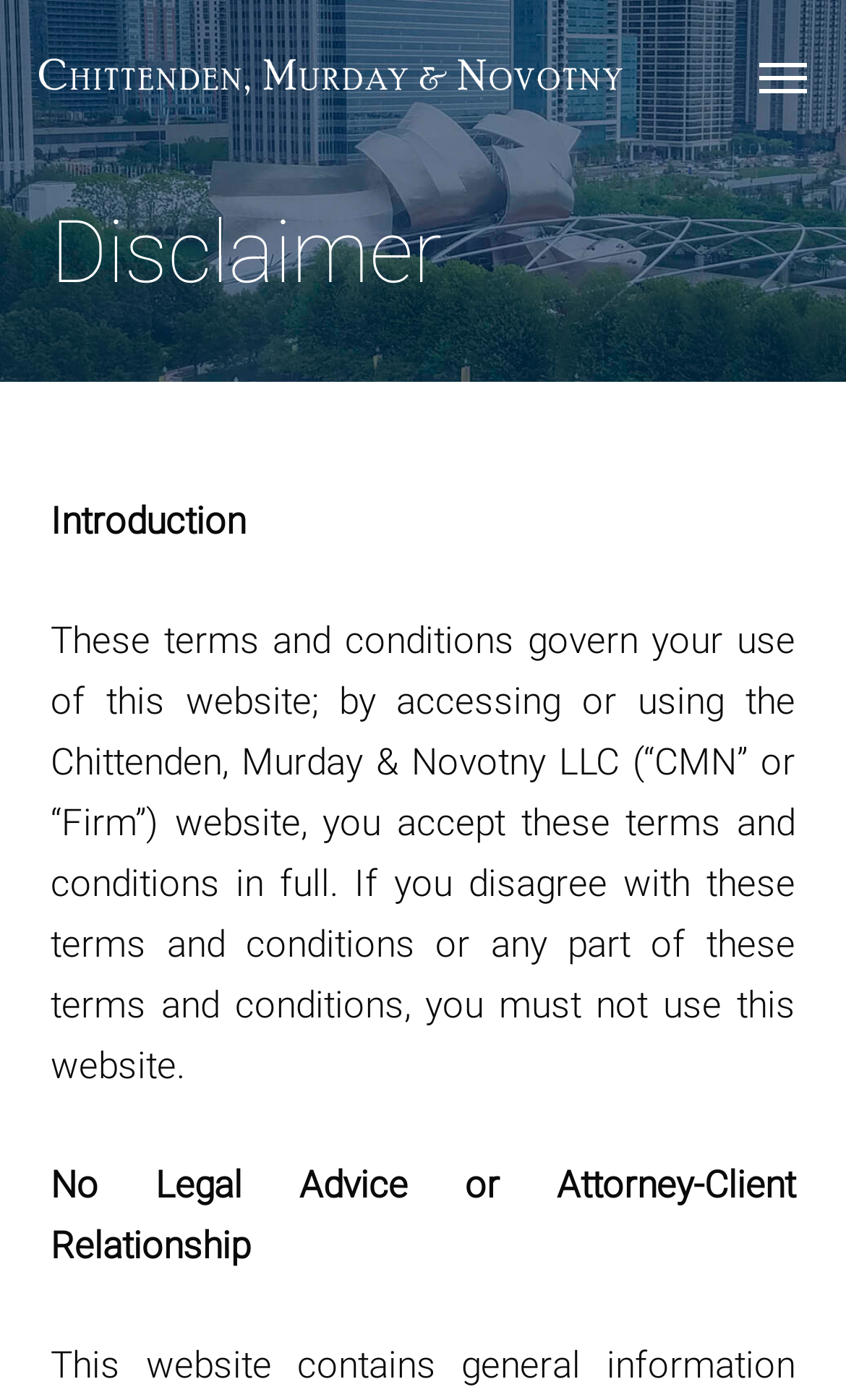What is the purpose of this webpage?
Please give a detailed and elaborate answer to the question.

The purpose of this webpage can be inferred from the content of the webpage, which includes a heading 'Disclaimer' and a paragraph explaining the terms and conditions of using the website.